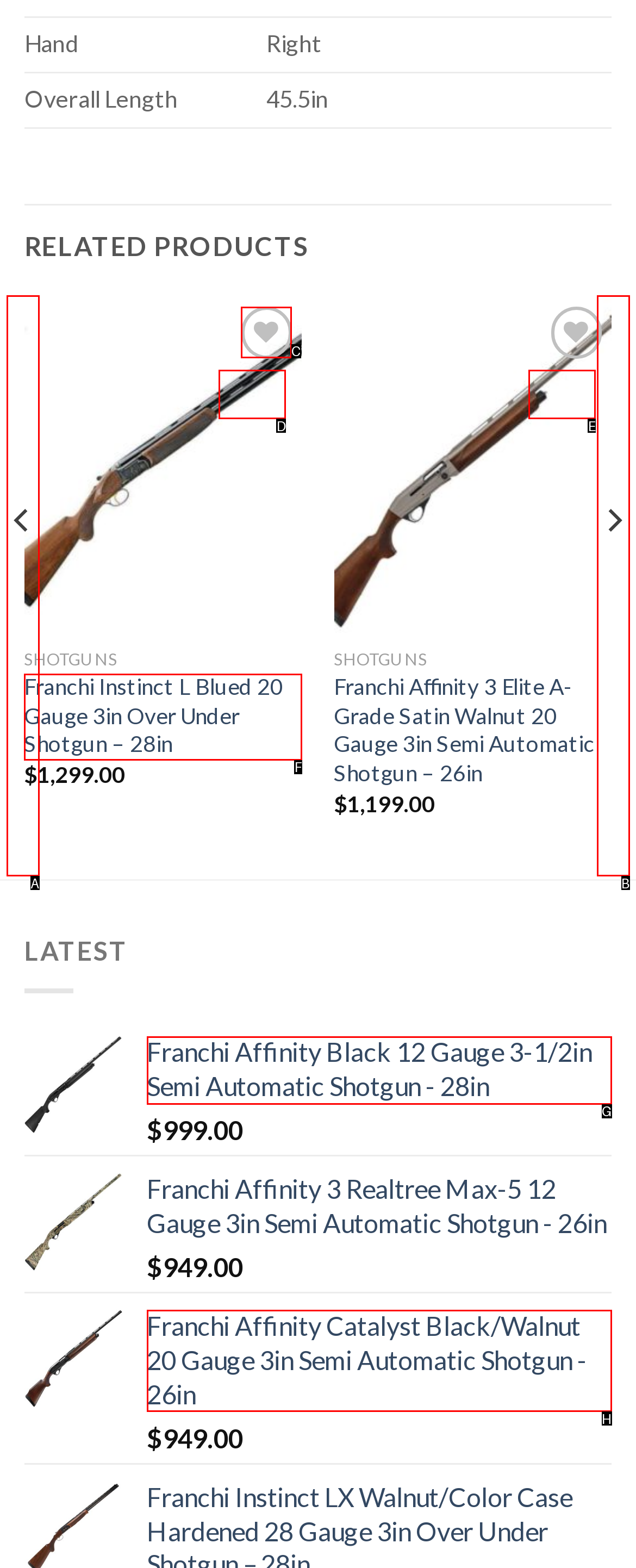From the given choices, determine which HTML element aligns with the description: parent_node: Add to wishlist aria-label="Next" Respond with the letter of the appropriate option.

B